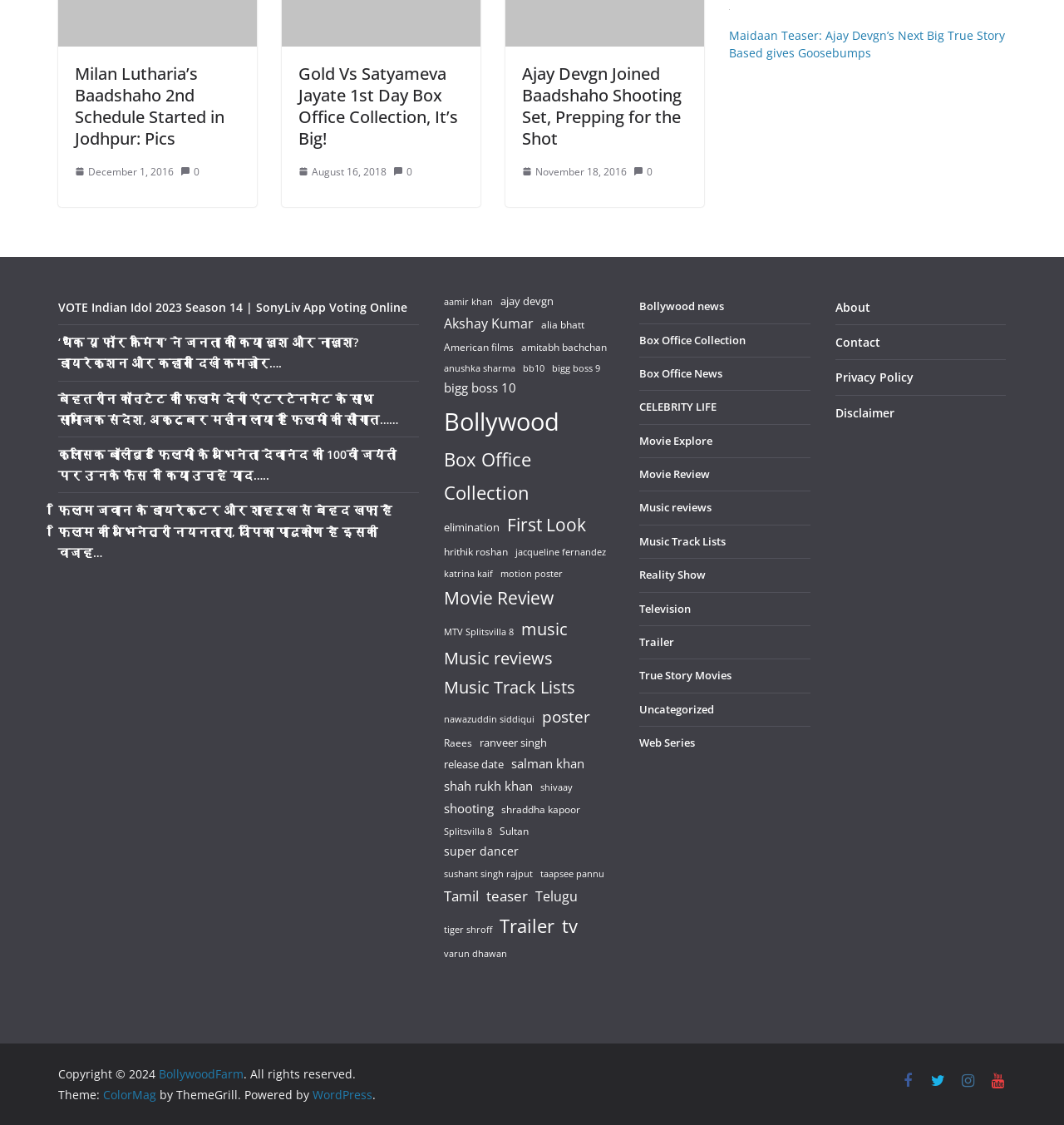Could you find the bounding box coordinates of the clickable area to complete this instruction: "Vote for Indian Idol 2023 Season 14 on SonyLiv App"?

[0.055, 0.266, 0.383, 0.28]